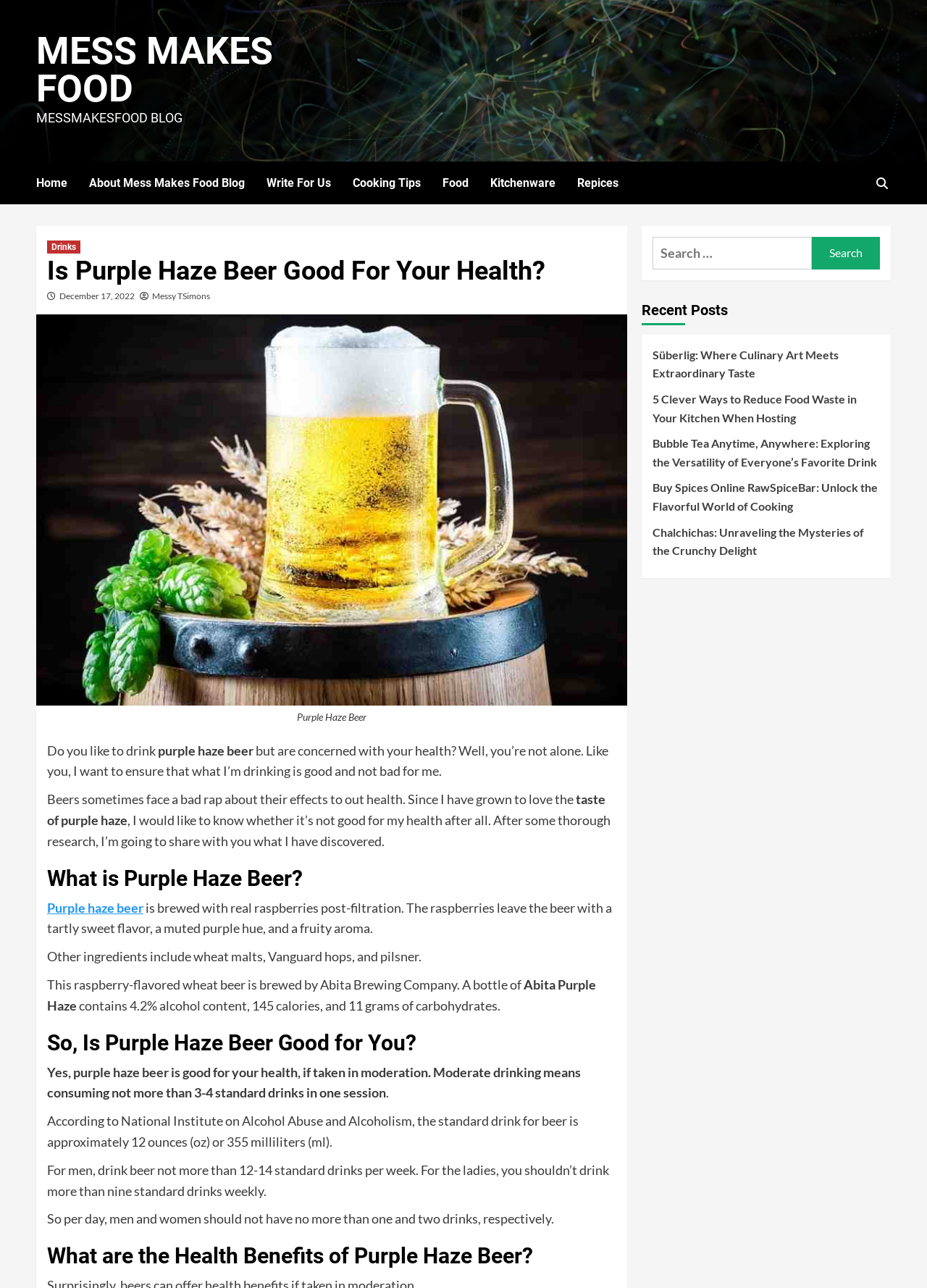Provide your answer in a single word or phrase: 
What is the name of the blog?

Mess Makes Food